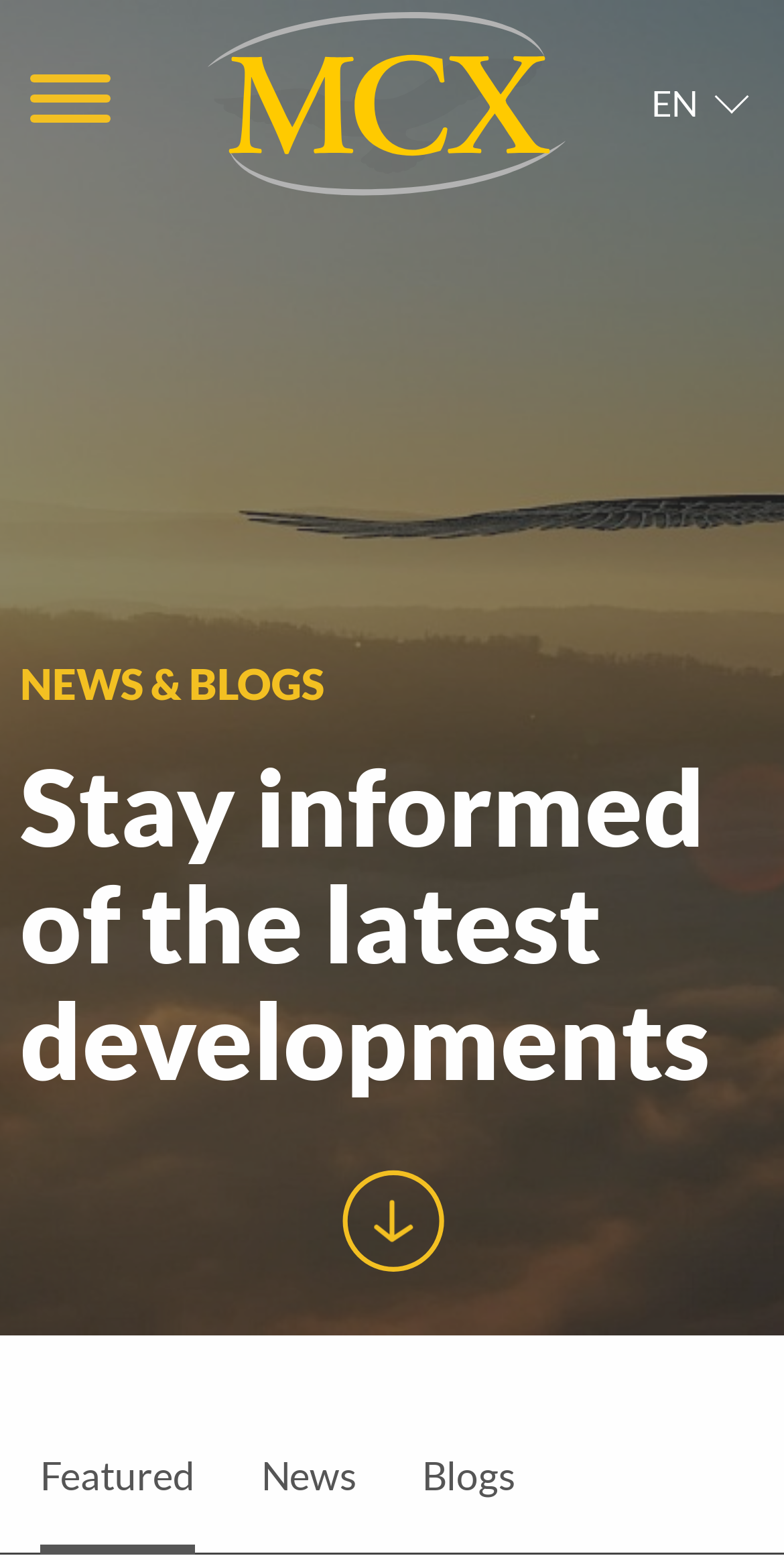Refer to the image and provide a thorough answer to this question:
How many links are present in the footer?

I counted the number of links in the footer by examining the bottom section of the webpage, where I found three links labeled 'Featured', 'News', and 'Blogs'.